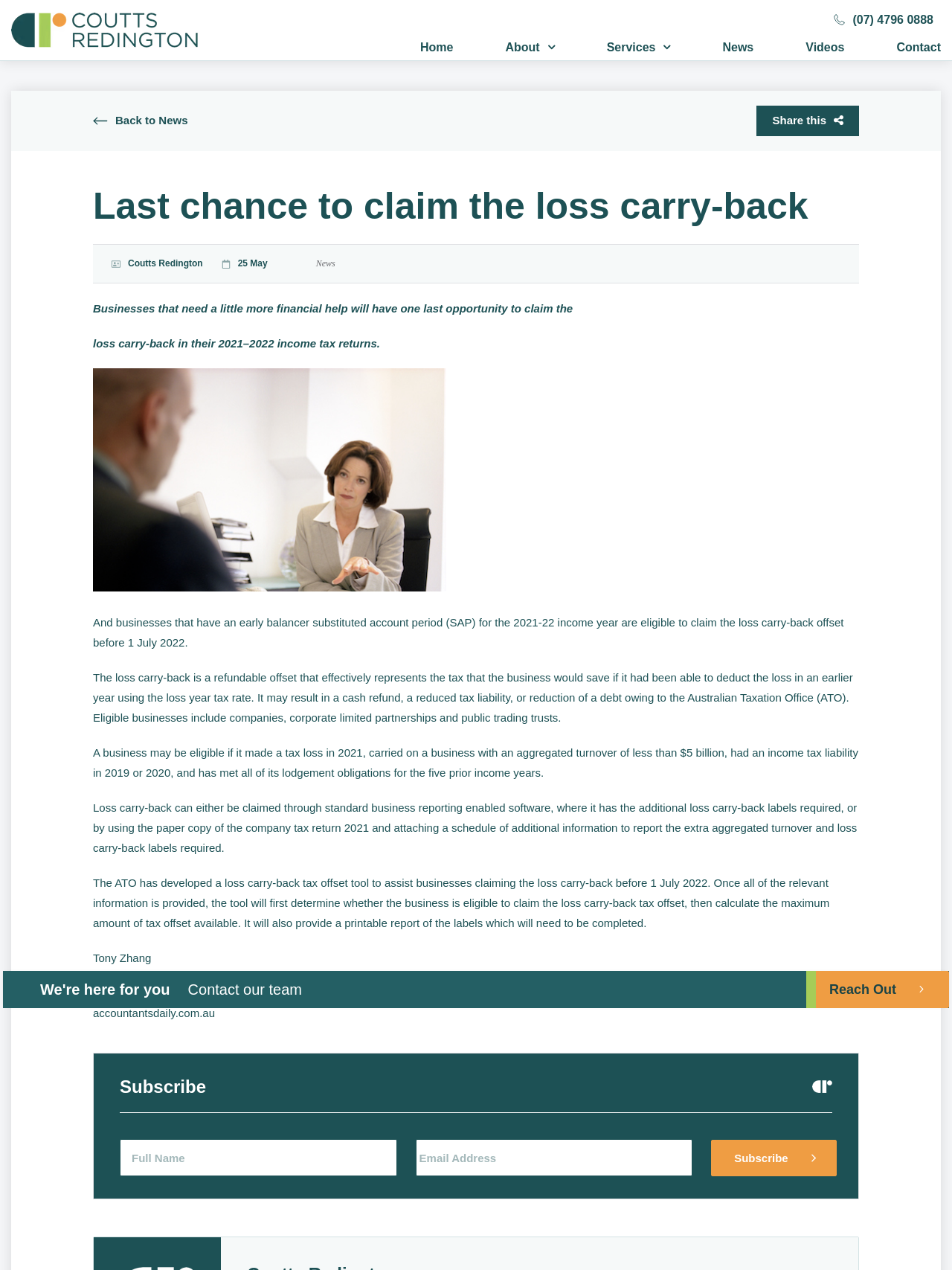Specify the bounding box coordinates for the region that must be clicked to perform the given instruction: "Enter email address in the subscription textbox".

[0.126, 0.897, 0.417, 0.926]